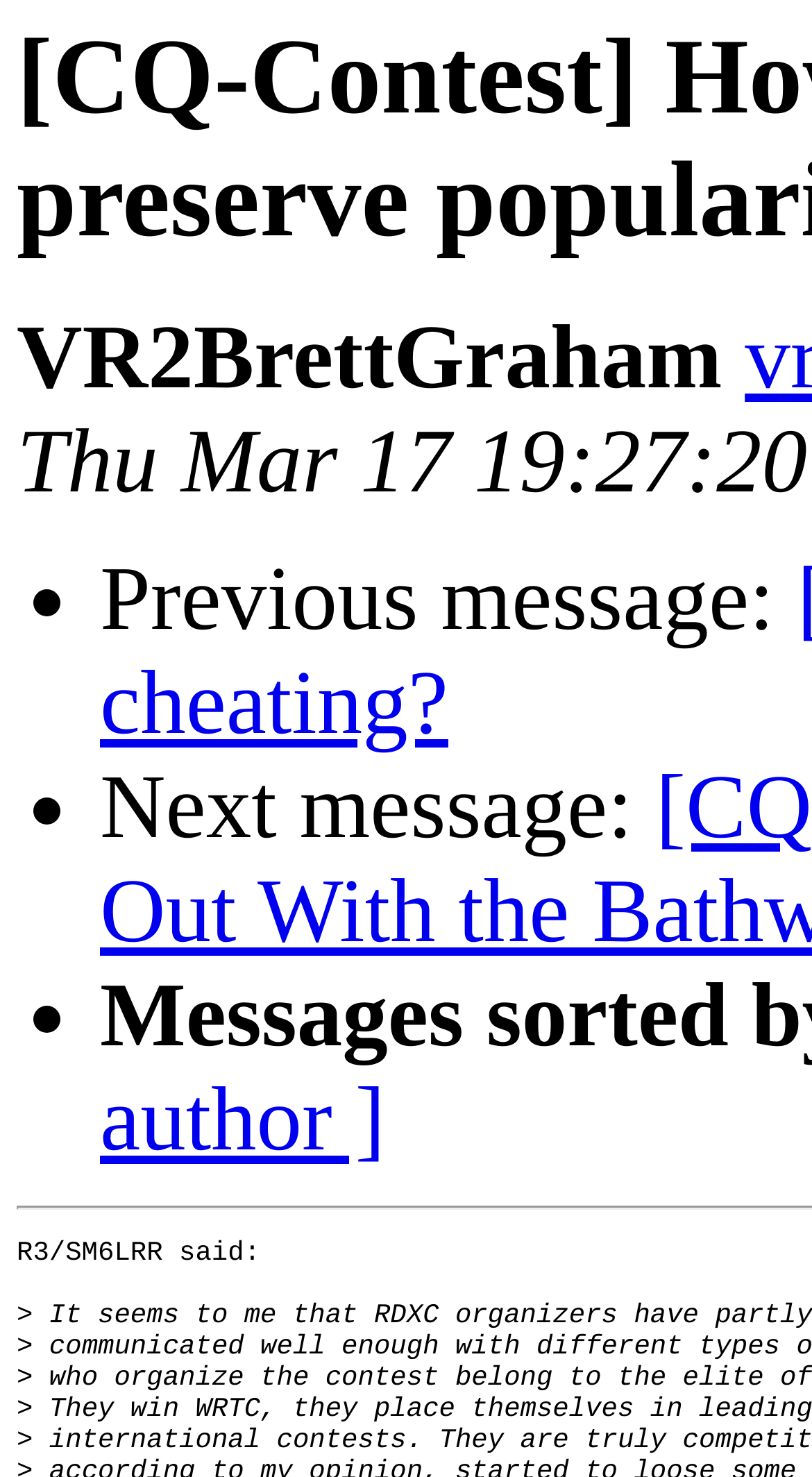Who said 'R3/SM6LRR said:'?
Please provide a single word or phrase as the answer based on the screenshot.

R3/SM6LRR